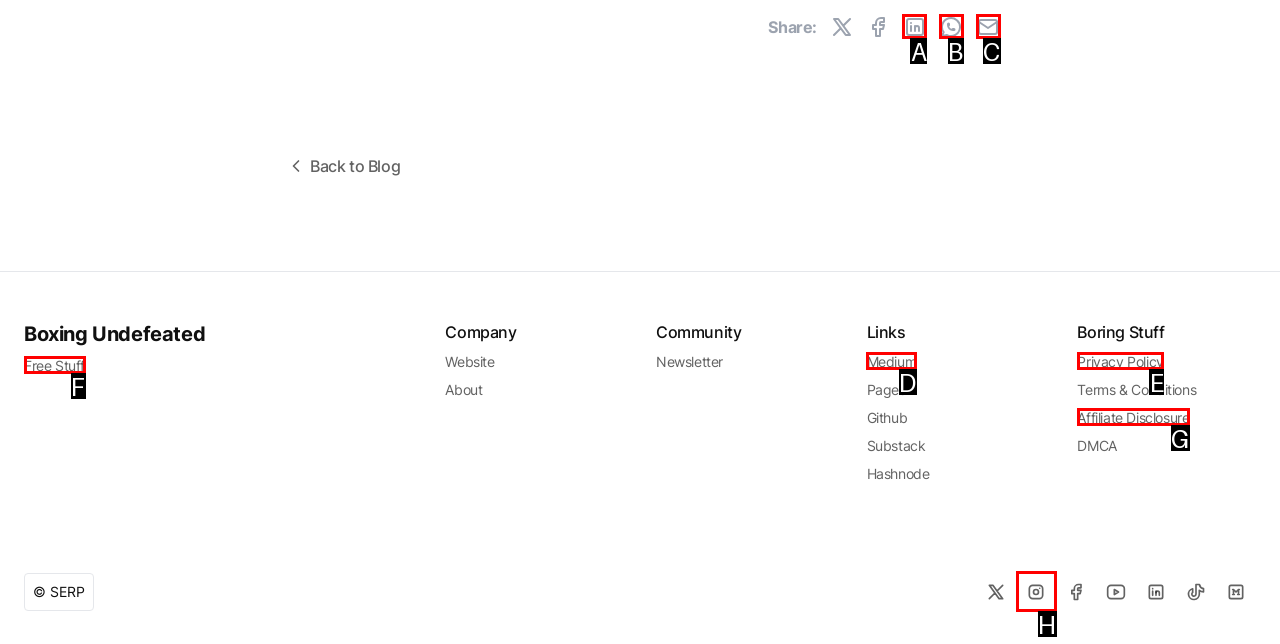Identify which option matches the following description: parent_node: Share: title="Email Share"
Answer by giving the letter of the correct option directly.

C